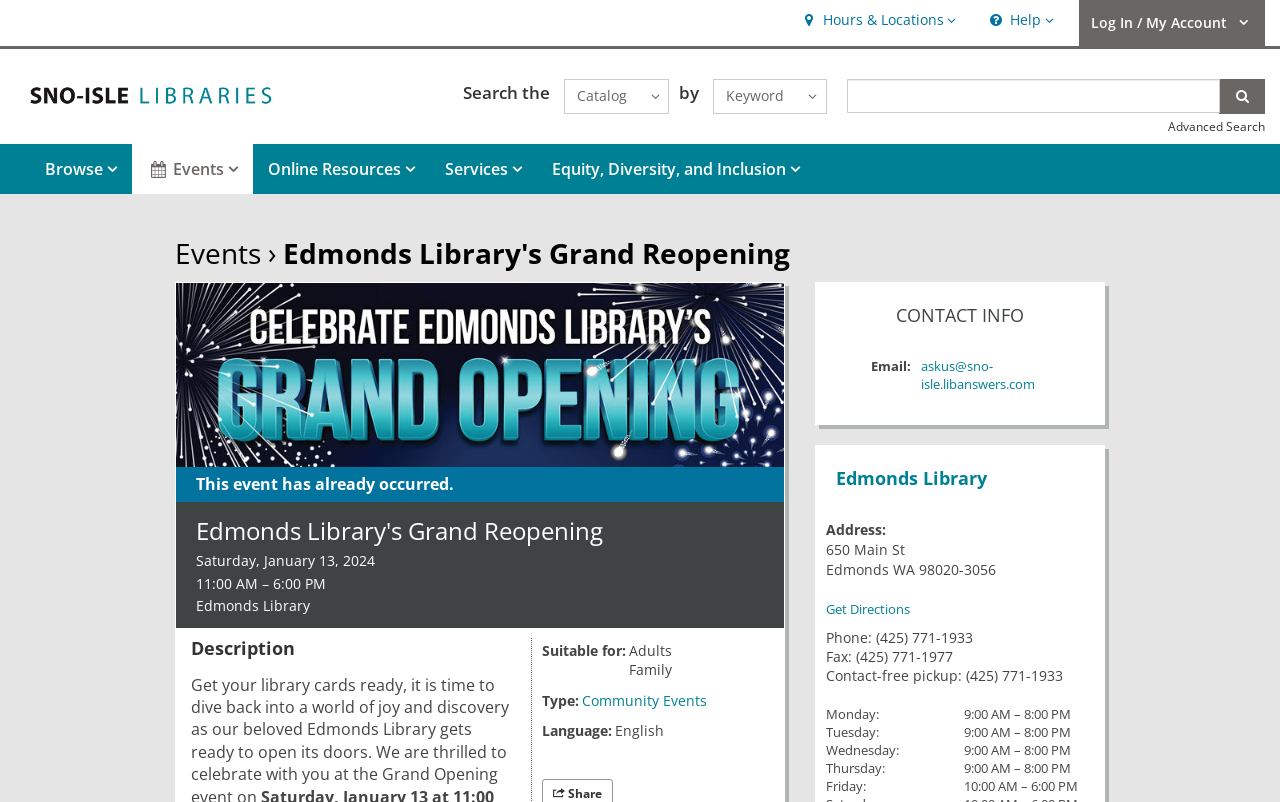What is the event type of Edmonds Library's Grand Reopening?
Use the screenshot to answer the question with a single word or phrase.

Community Events